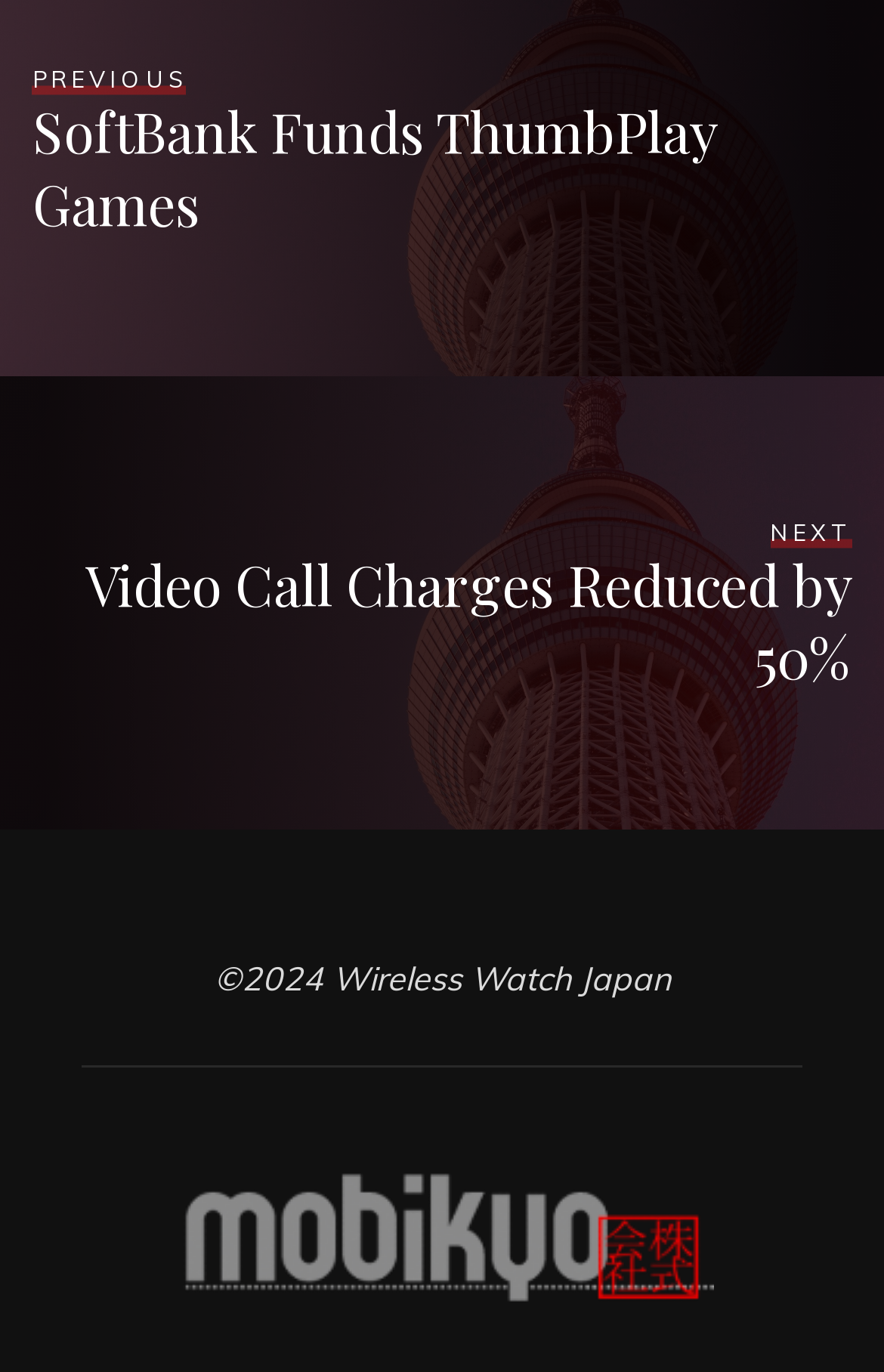Respond to the question below with a single word or phrase:
How many links are there on the page?

3